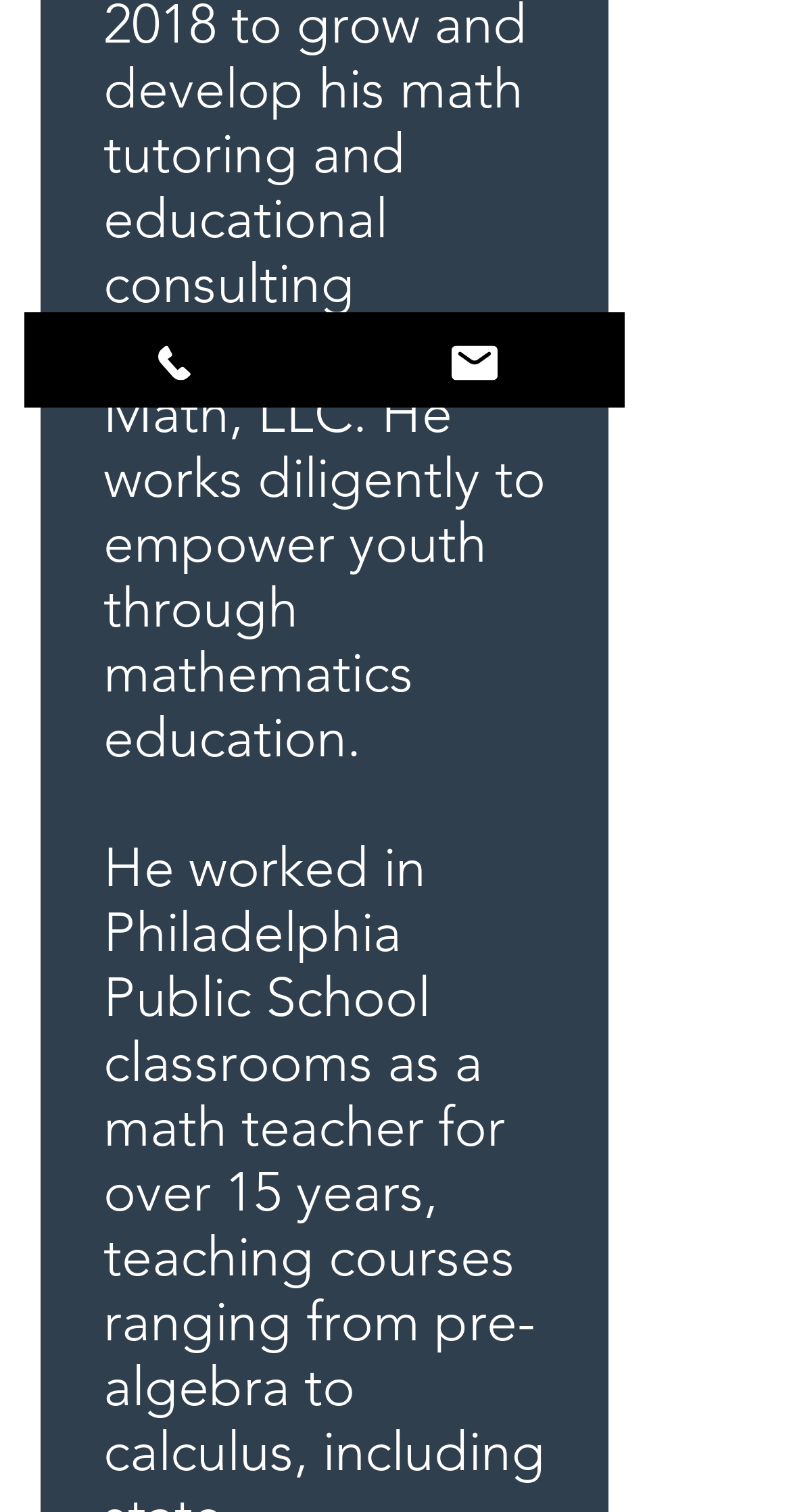Identify the bounding box coordinates for the UI element that matches this description: "Phone".

[0.031, 0.207, 0.41, 0.27]